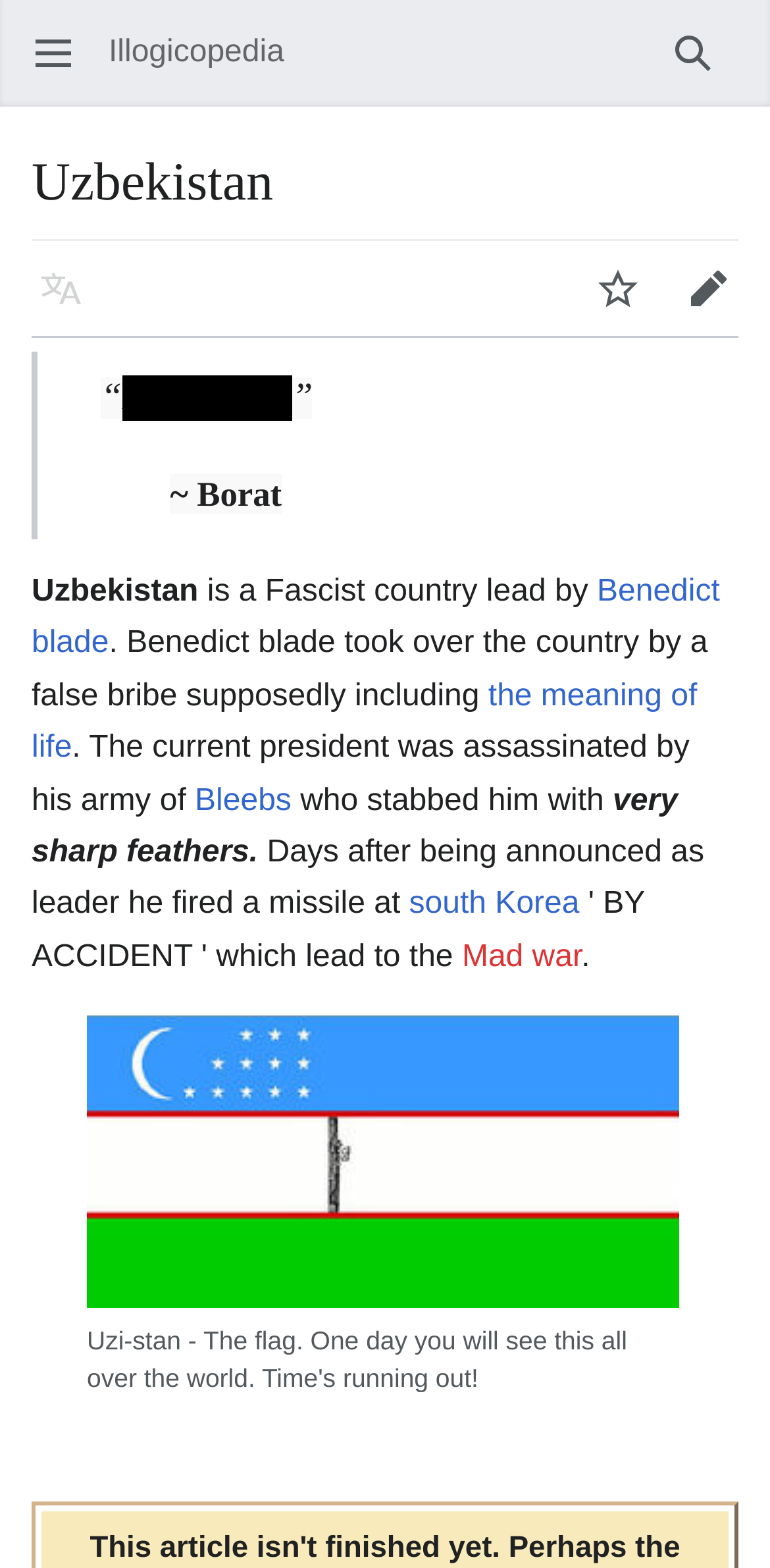Elaborate on the webpage's design and content in a detailed caption.

The webpage is about Uzbekistan, as indicated by the title "Uzbekistan » Illogicopedia - The nonsensical encyclopedia anyone can mess up". At the top left corner, there is a button to open the main menu. On the top right corner, there is a search button. 

Below the search button, there is a heading that reads "Uzbekistan". To the left of the heading, there are three buttons: "Language", "Watch", and "Edit". 

Below these buttons, there is a blockquote that contains a quote from Borat, which is surrounded by double quotation marks. The quote is "A******s!". 

Below the blockquote, there is a paragraph of text that describes Uzbekistan as a fascist country led by Benedict blade, who took over the country by a false bribe. The text also mentions that the current president was assassinated by his army of Bleebs, who stabbed him with very sharp feathers. 

The text continues to describe the new leader, who fired a missile at South Korea days after being announced as the leader. There is also a mention of "Mad war". The text is filled with nonsensical and humorous information, as indicated by the title of the webpage.